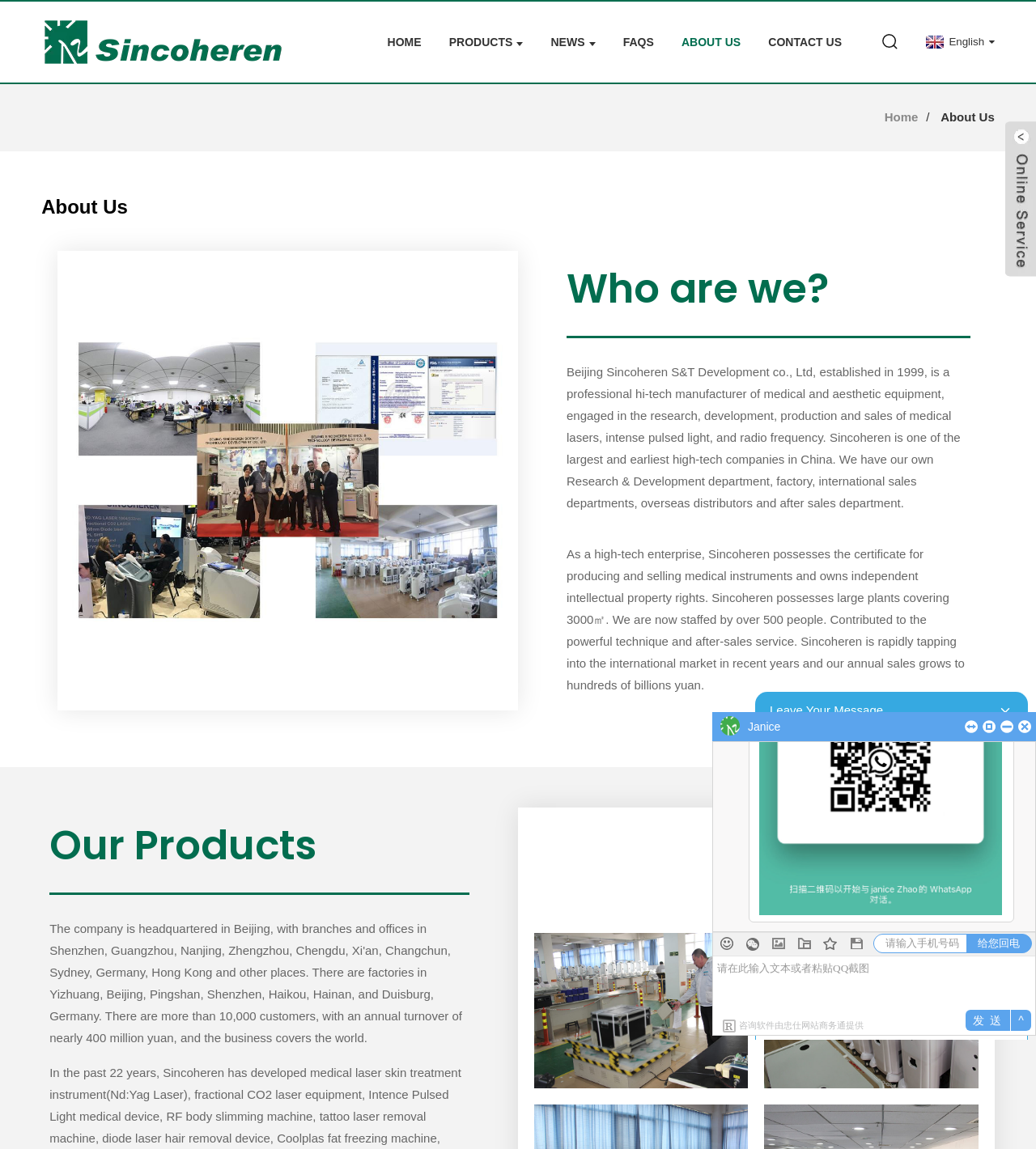Please determine the bounding box coordinates for the element with the description: "Contact Us".

[0.73, 0.003, 0.824, 0.07]